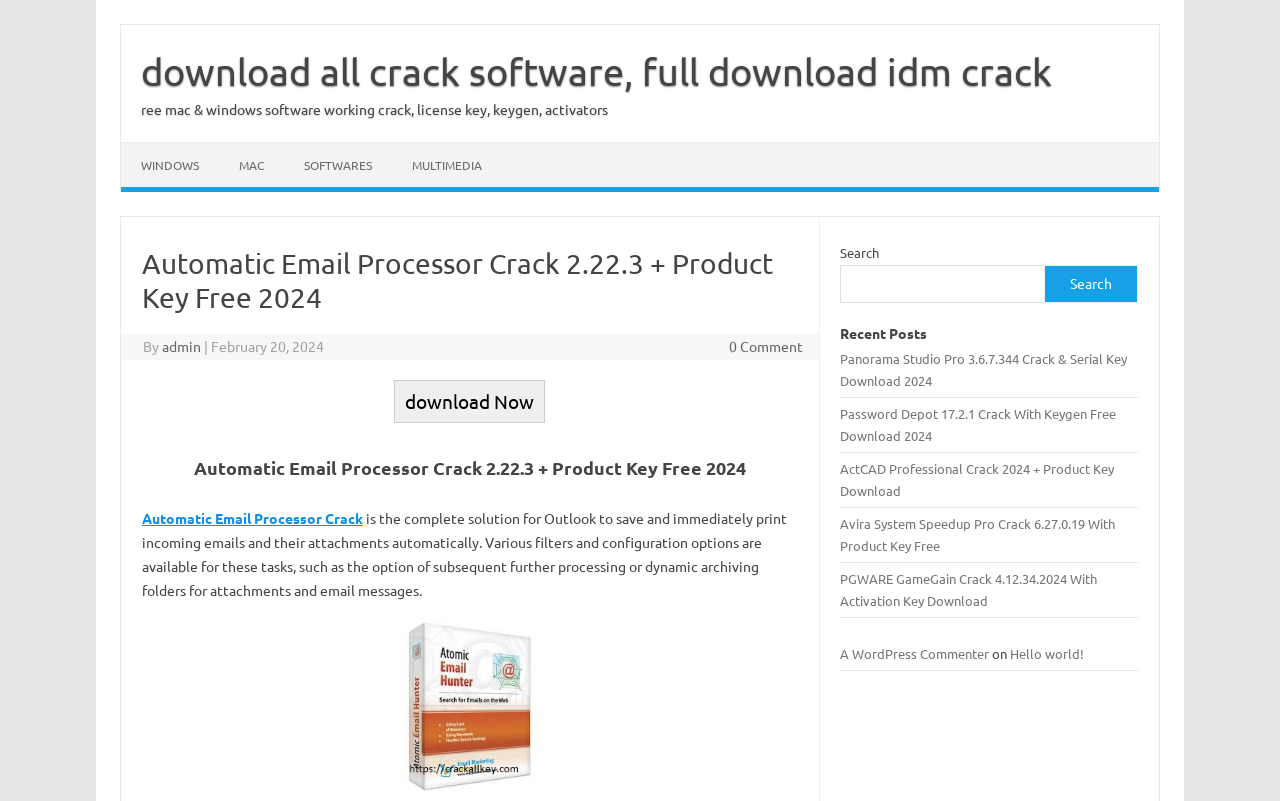Please indicate the bounding box coordinates of the element's region to be clicked to achieve the instruction: "Go to the home page". Provide the coordinates as four float numbers between 0 and 1, i.e., [left, top, right, bottom].

None